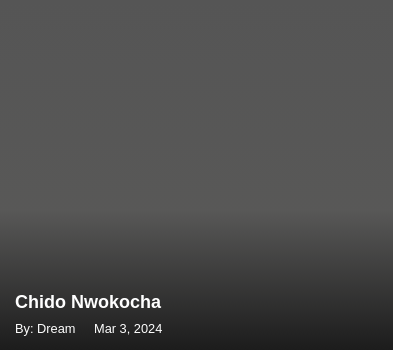Offer an in-depth description of the image.

This image features Chido Nwokocha, accompanied by the details "By: Dream" and the date "Mar 3, 2024." The composition suggests it is part of an article or post, likely focusing on Chido Nwokocha's work or achievements. The design is clean and minimalistic, highlighting the name prominently at the center, ensuring that the viewer's attention is drawn to the individual celebrated in this instance.